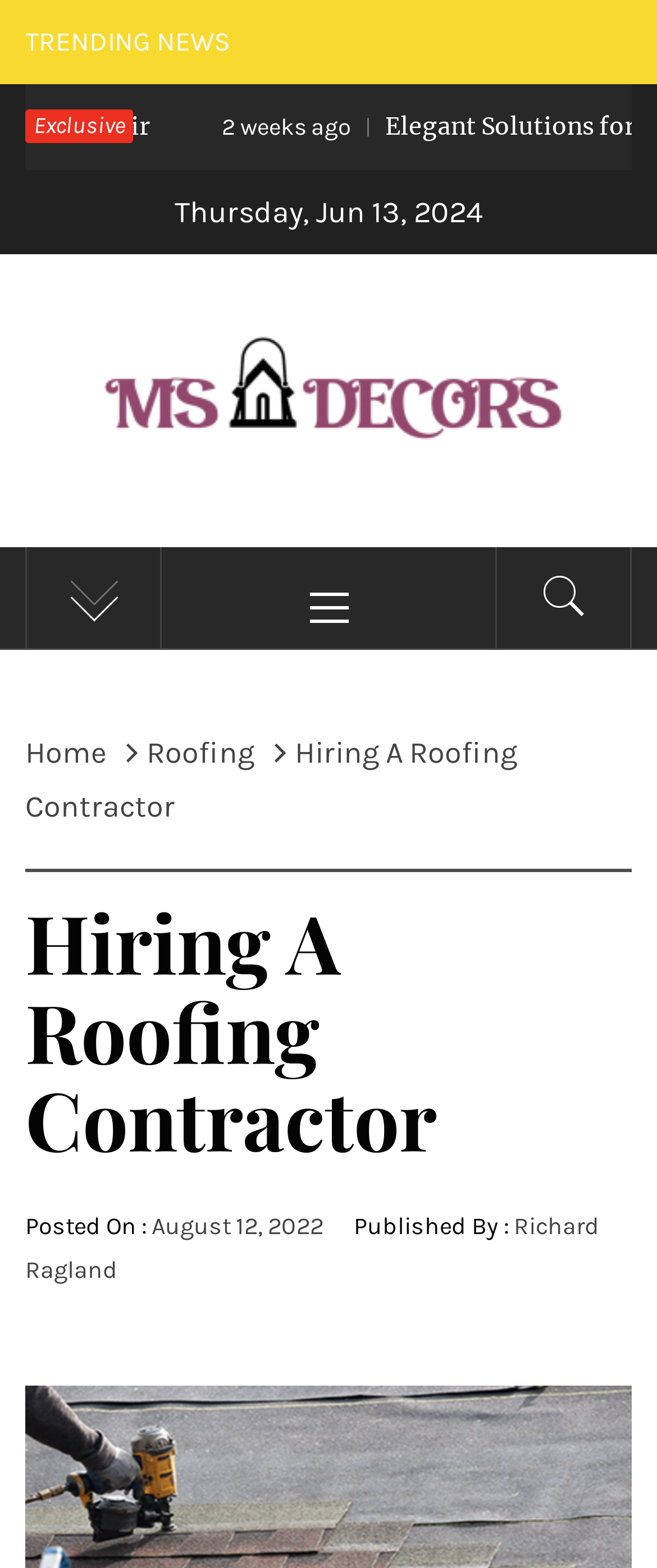Given the following UI element description: "Hiring A Roofing Contractor", find the bounding box coordinates in the webpage screenshot.

[0.038, 0.468, 0.787, 0.527]